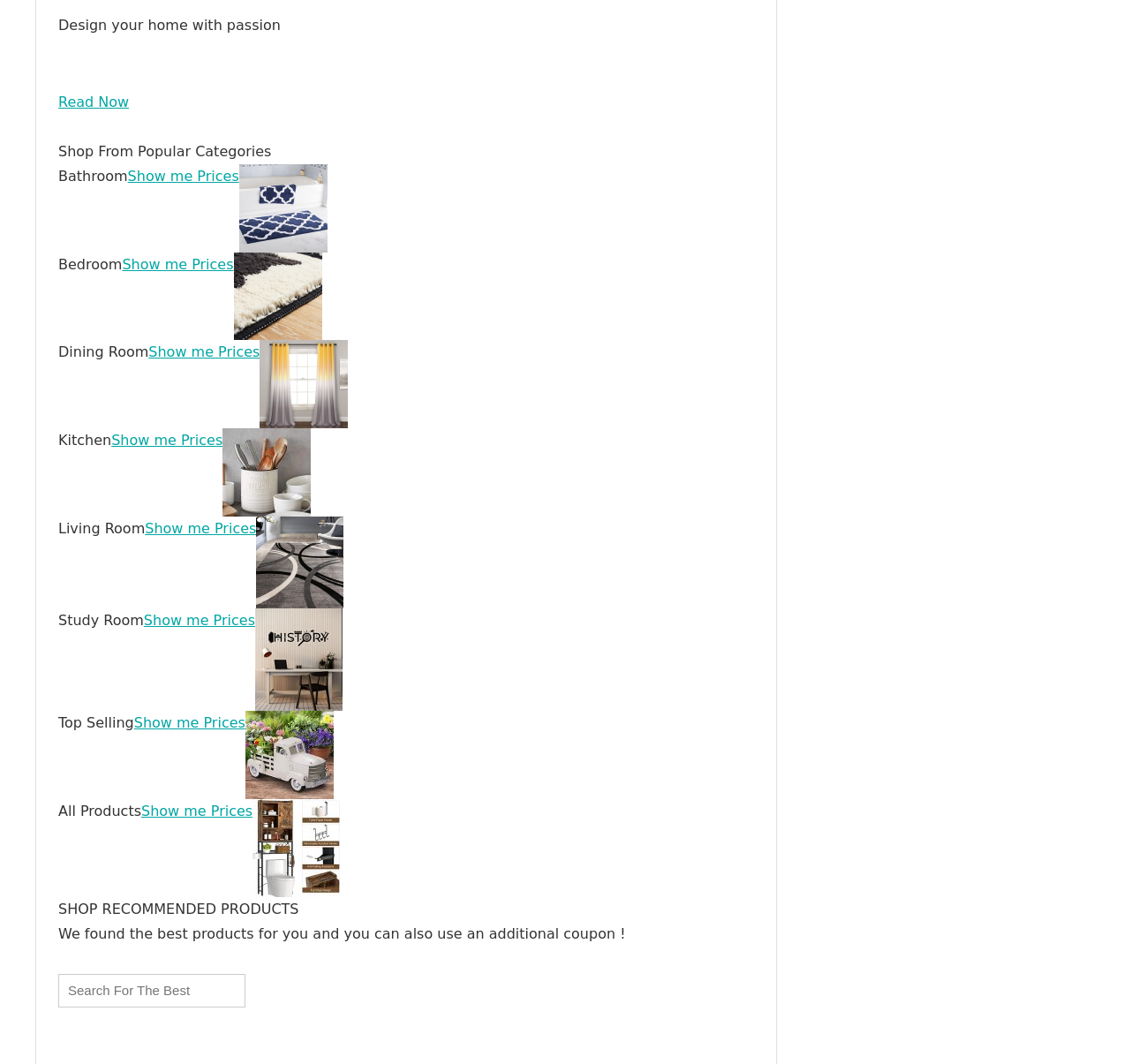Provide a one-word or short-phrase answer to the question:
What is the main theme of this webpage?

Home design